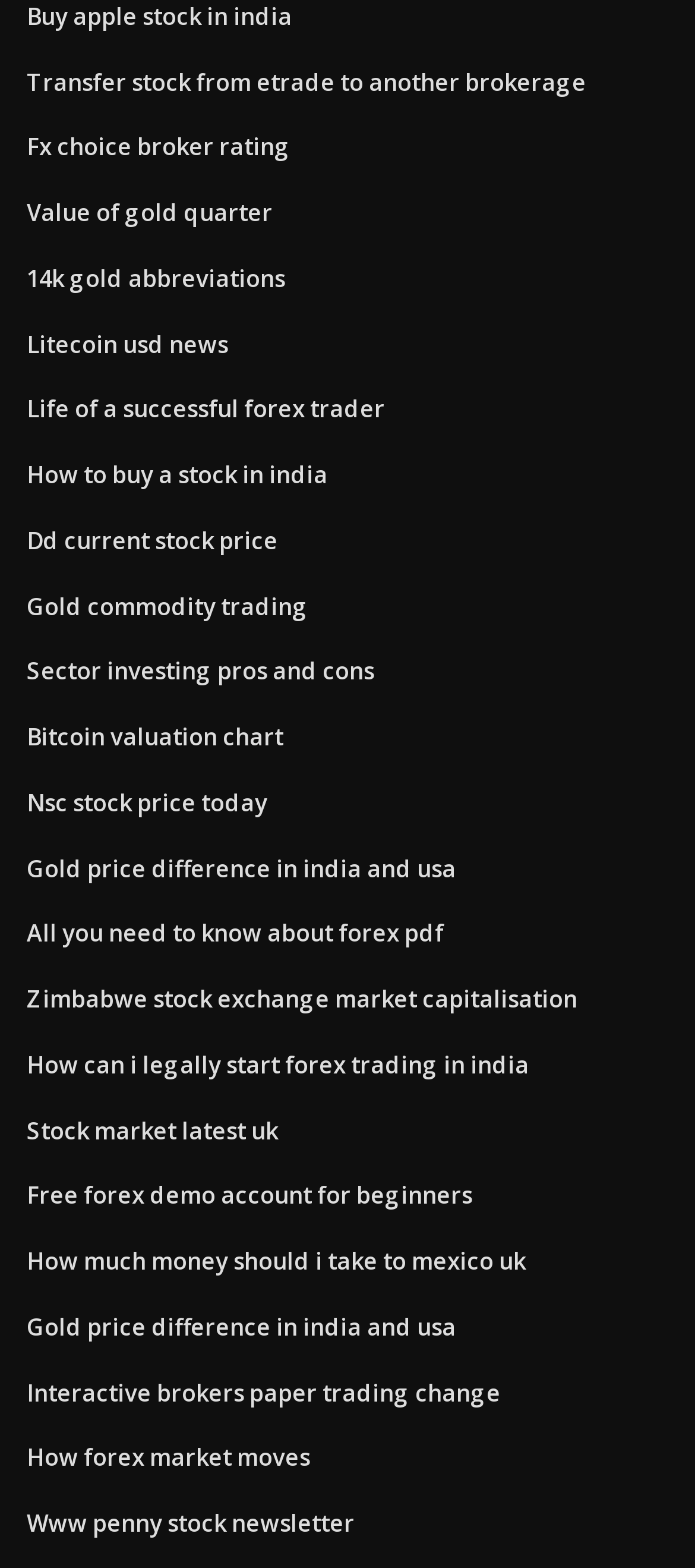Based on the element description Accept, identify the bounding box of the UI element in the given webpage screenshot. The coordinates should be in the format (top-left x, top-left y, bottom-right x, bottom-right y) and must be between 0 and 1.

None